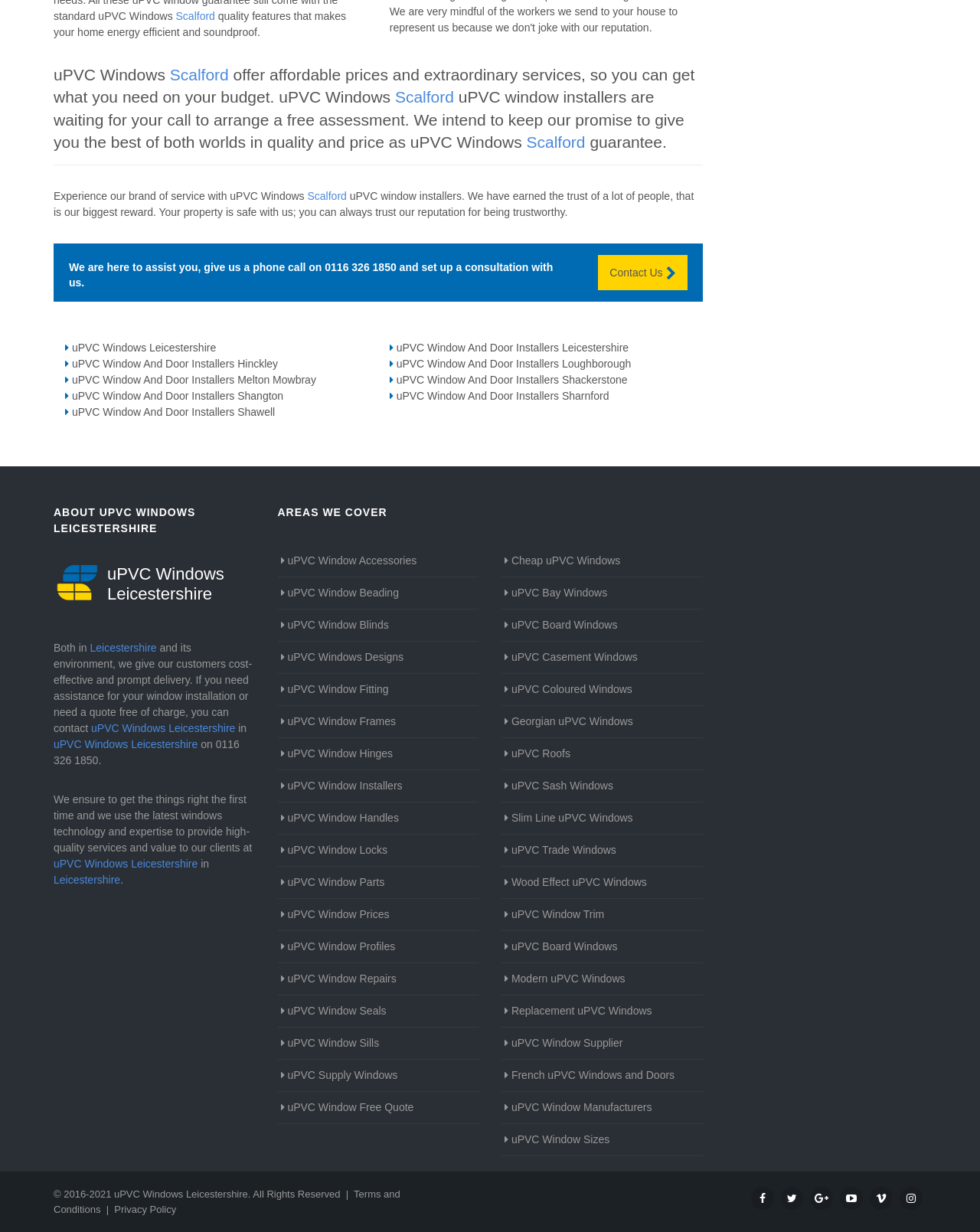Answer the question with a single word or phrase: 
What is the phone number to contact?

0116 326 1850